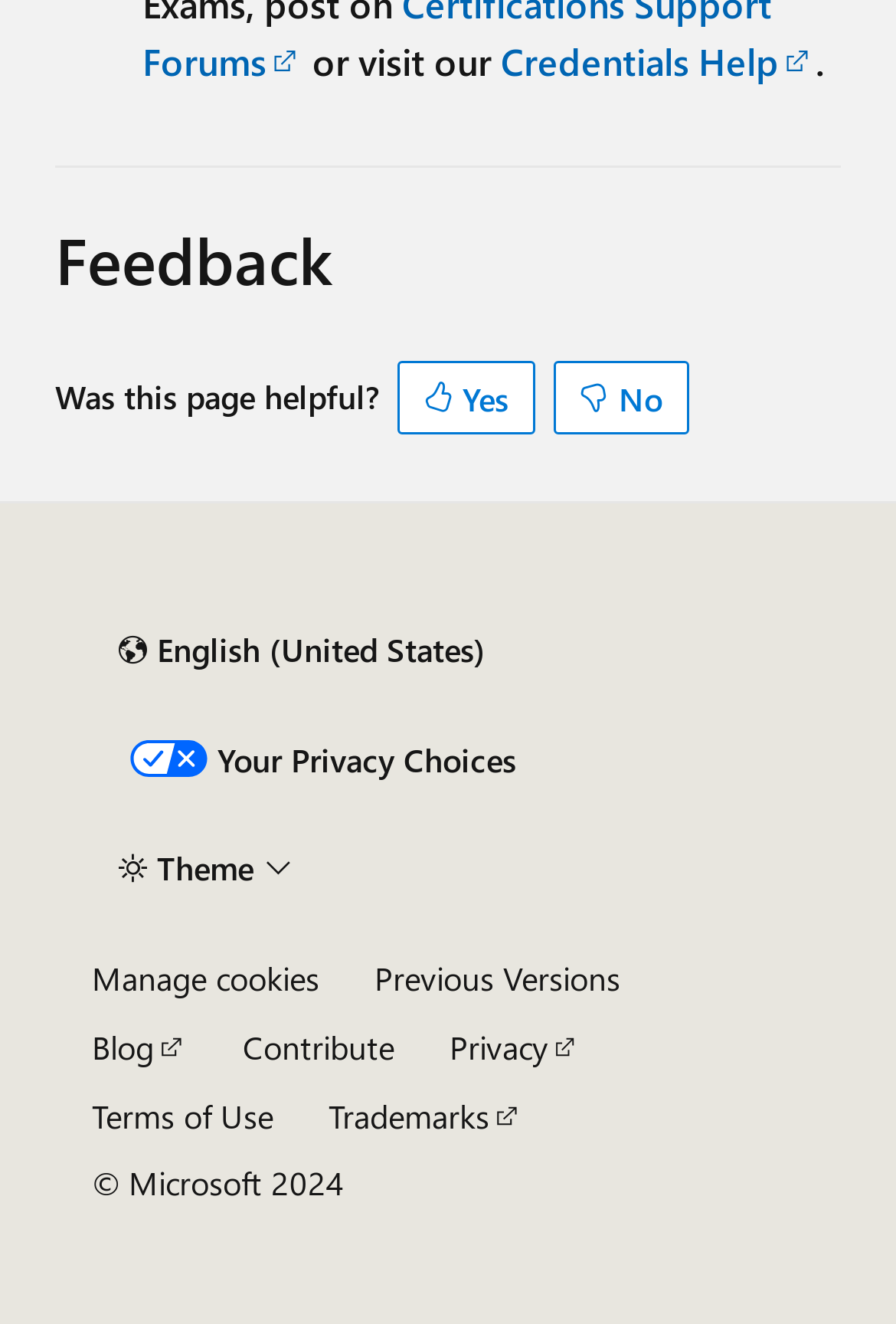Please find the bounding box coordinates of the clickable region needed to complete the following instruction: "Manage cookies". The bounding box coordinates must consist of four float numbers between 0 and 1, i.e., [left, top, right, bottom].

[0.103, 0.726, 0.356, 0.754]